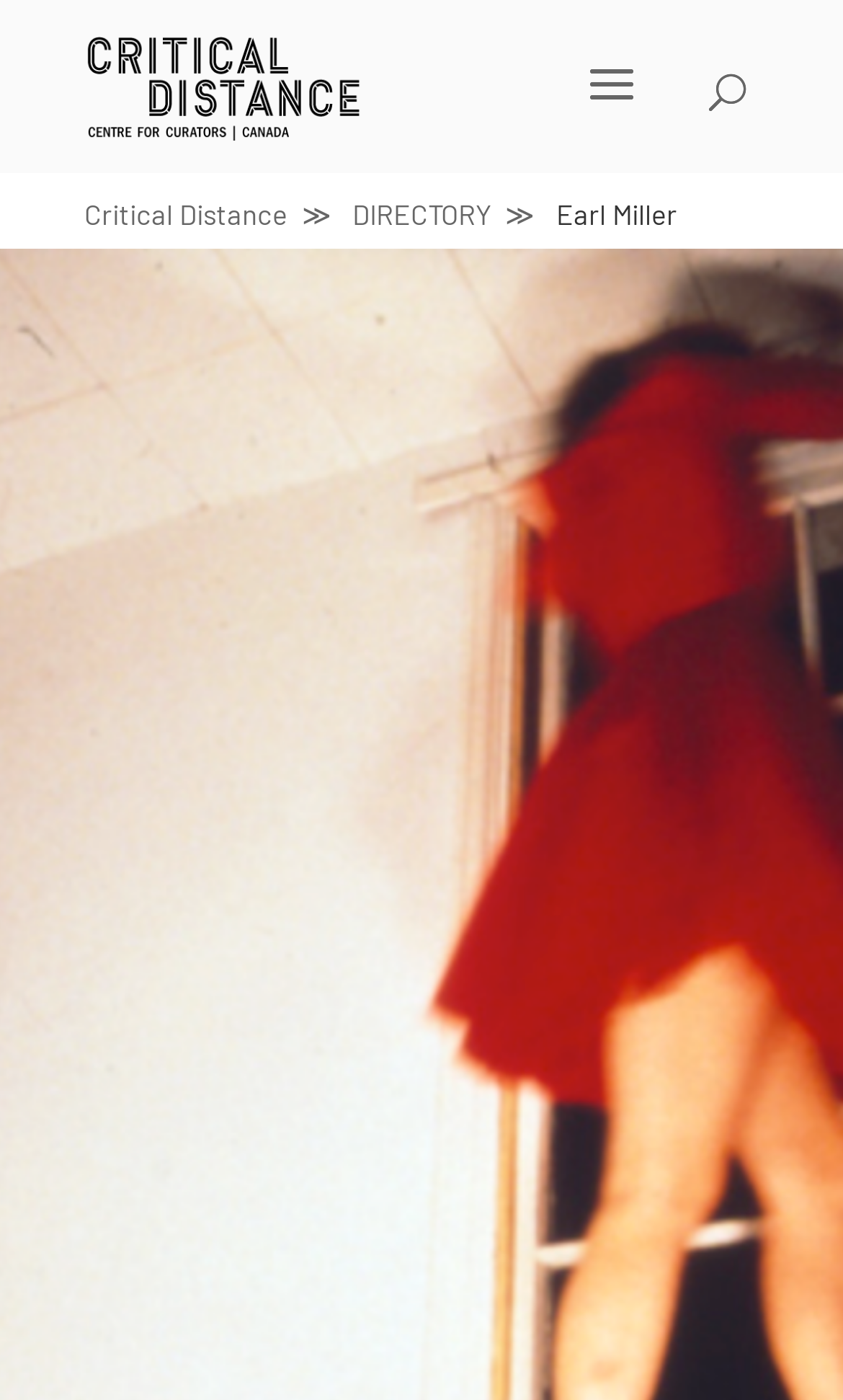How many links are there in the top section?
From the image, provide a succinct answer in one word or a short phrase.

3